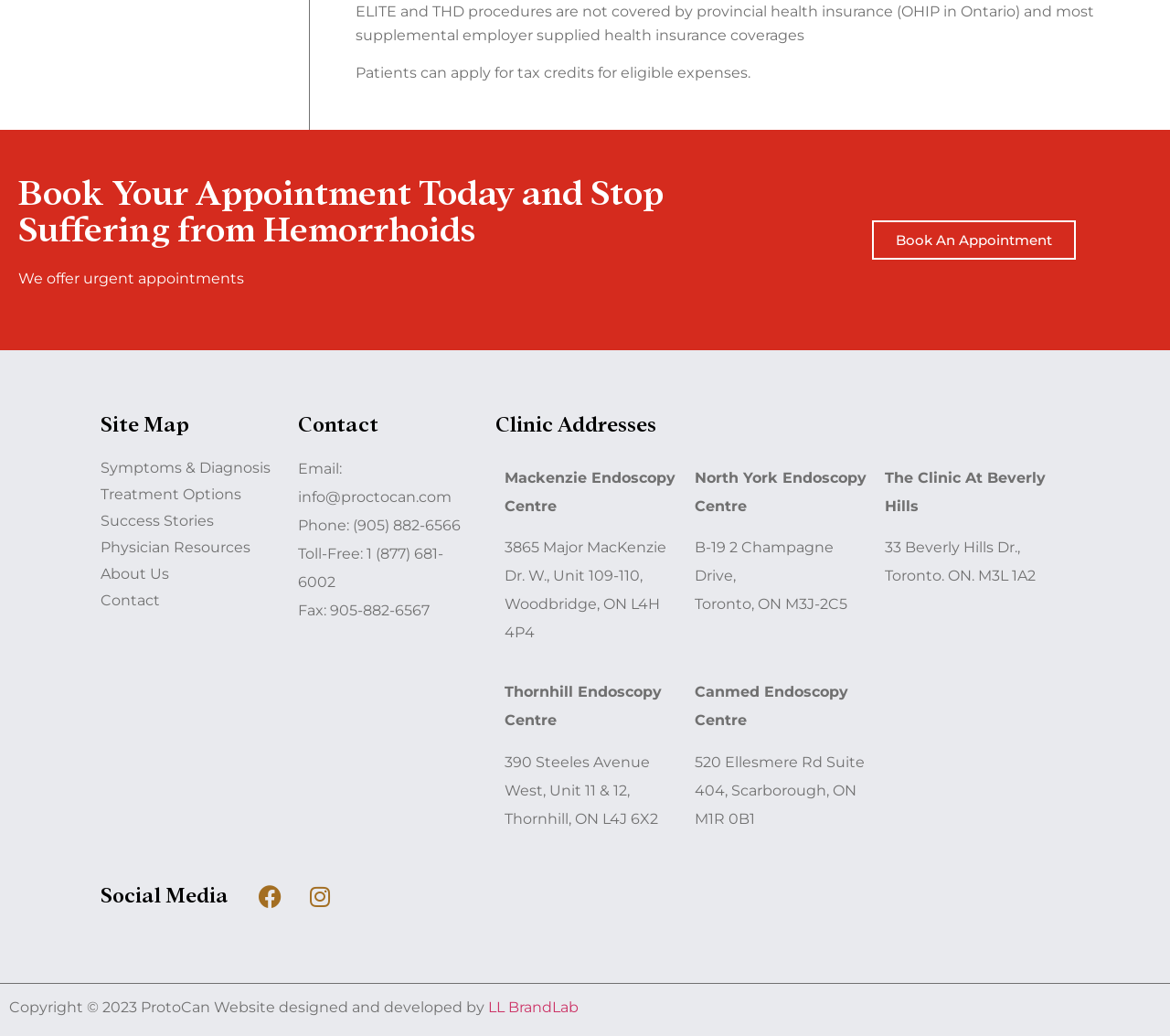Please predict the bounding box coordinates of the element's region where a click is necessary to complete the following instruction: "Get in touch via email". The coordinates should be represented by four float numbers between 0 and 1, i.e., [left, top, right, bottom].

[0.255, 0.444, 0.386, 0.488]